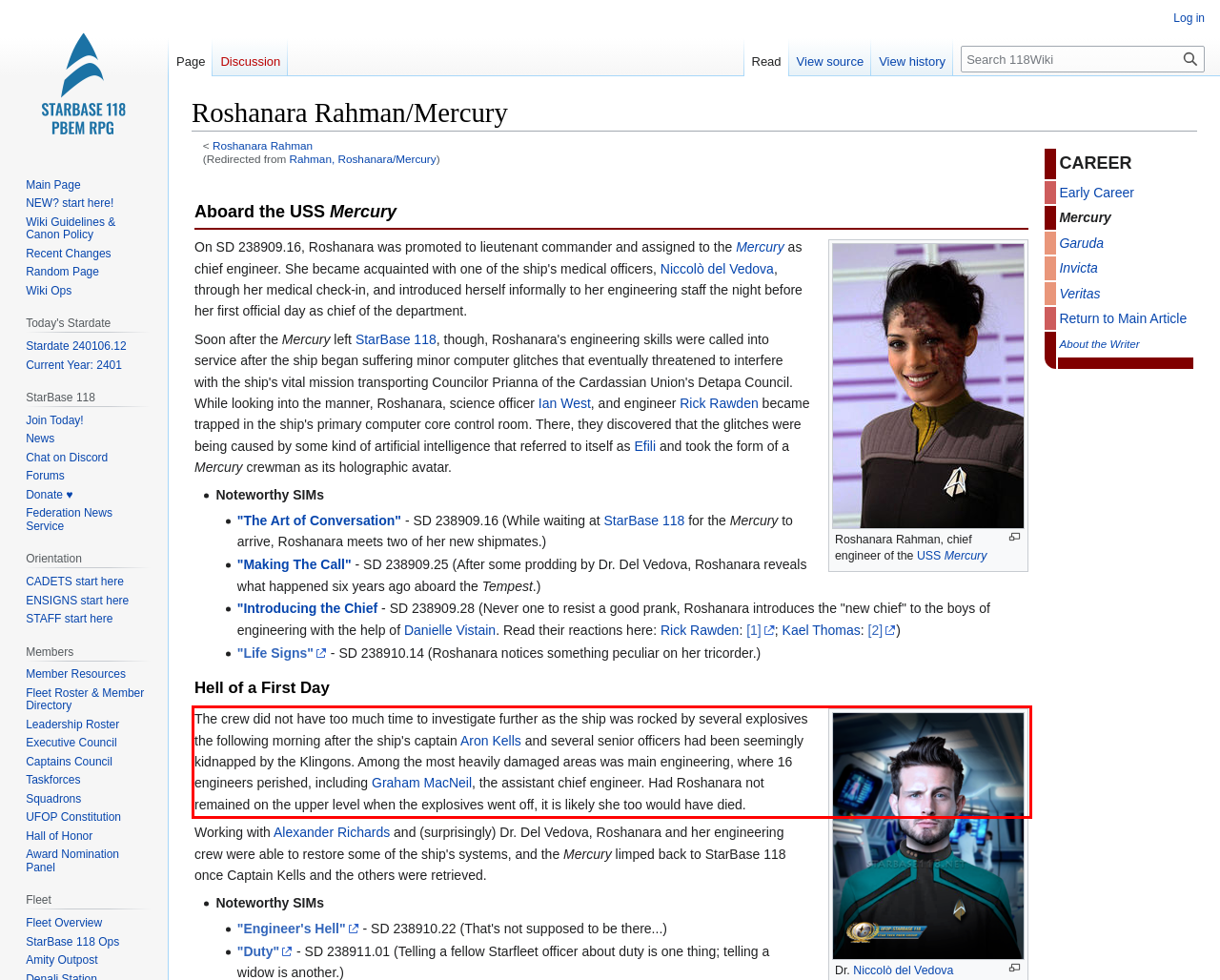You have a screenshot of a webpage where a UI element is enclosed in a red rectangle. Perform OCR to capture the text inside this red rectangle.

The crew did not have too much time to investigate further as the ship was rocked by several explosives the following morning after the ship's captain Aron Kells and several senior officers had been seemingly kidnapped by the Klingons. Among the most heavily damaged areas was main engineering, where 16 engineers perished, including Graham MacNeil, the assistant chief engineer. Had Roshanara not remained on the upper level when the explosives went off, it is likely she too would have died.